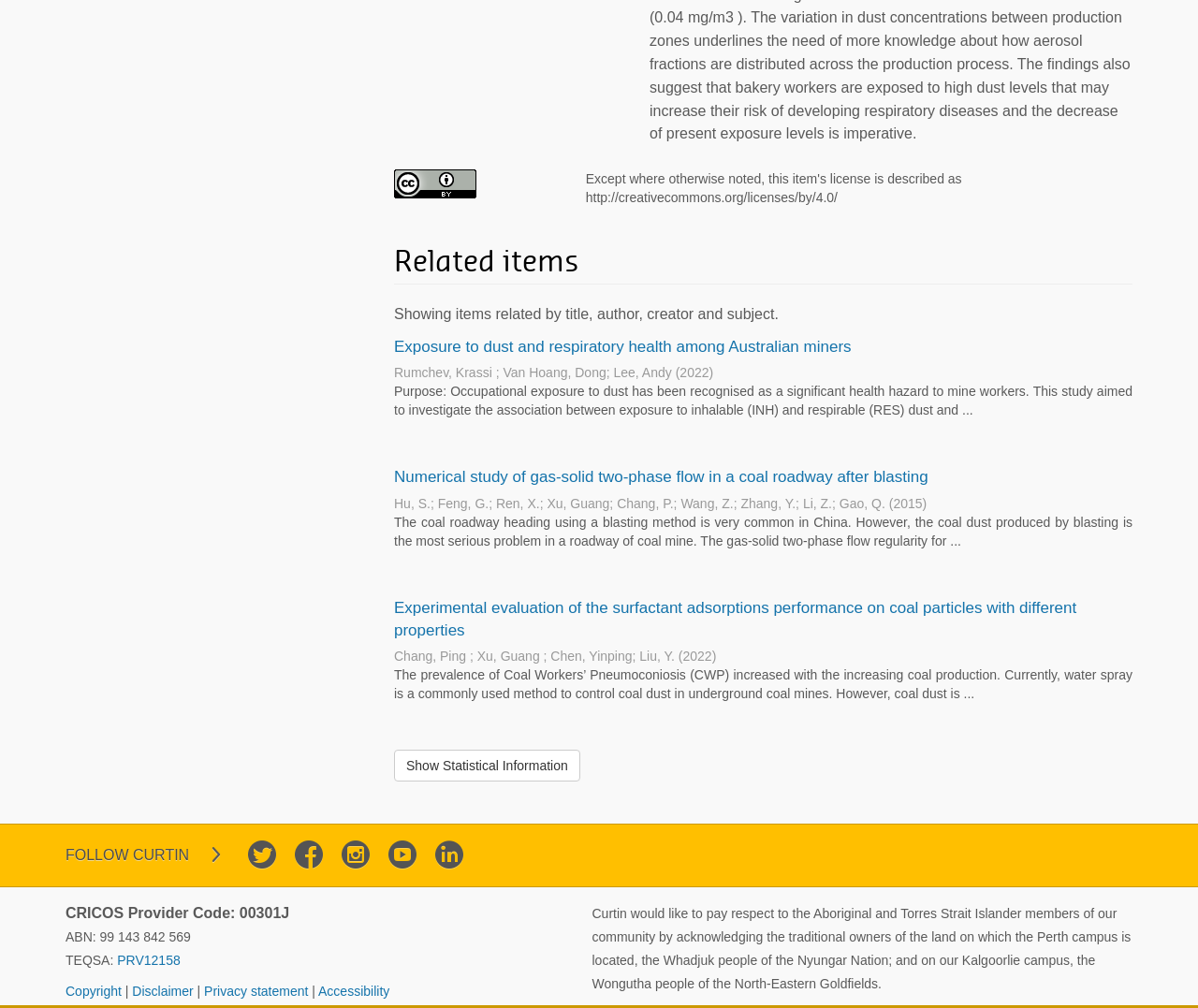Based on the element description, predict the bounding box coordinates (top-left x, top-left y, bottom-right x, bottom-right y) for the UI element in the screenshot: Store

None